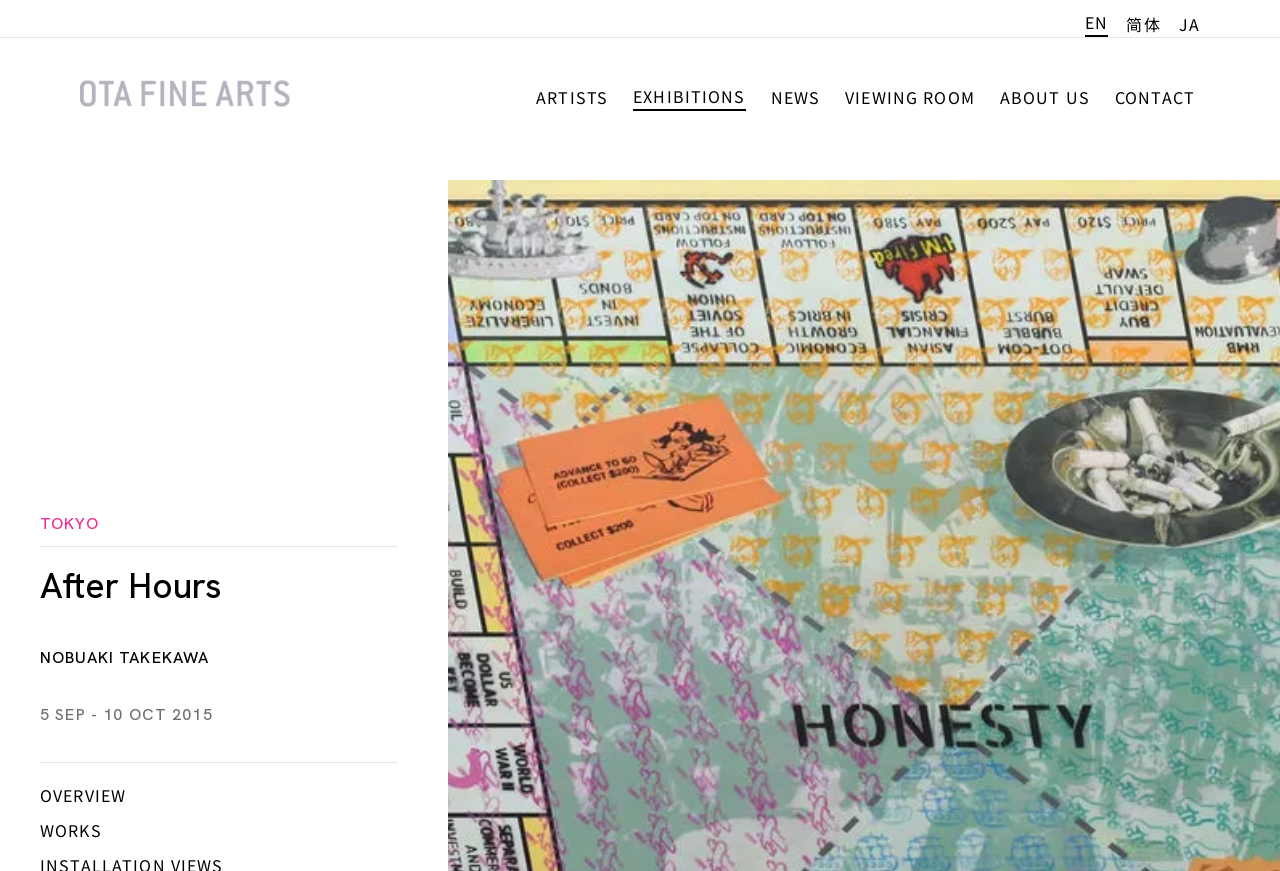What is the name of the artist featured in the exhibition?
Answer with a single word or phrase by referring to the visual content.

Nobuaki Takekawa